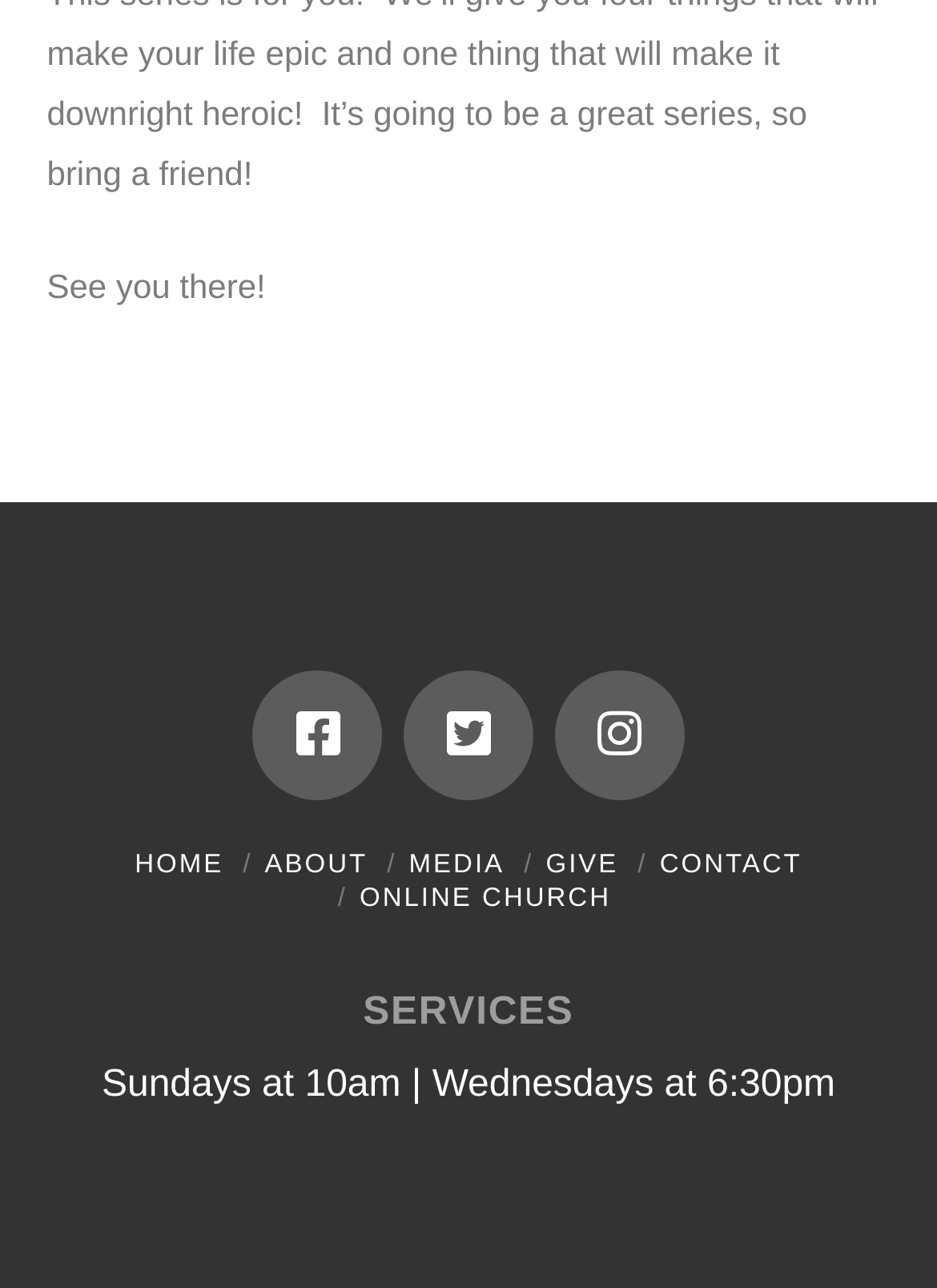What is the last menu item on the top navigation bar?
Based on the image, give a concise answer in the form of a single word or short phrase.

CONTACT